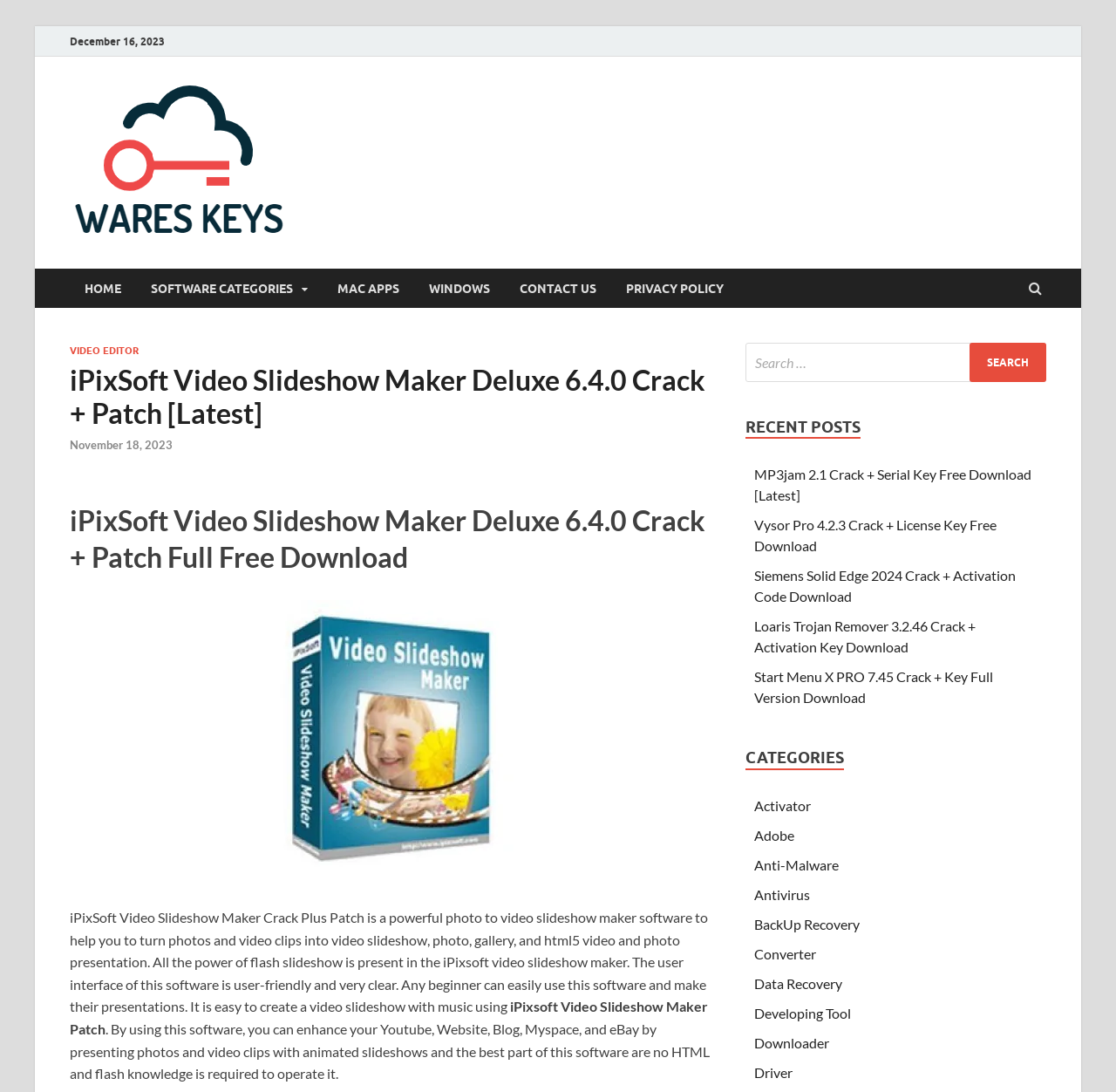Determine the bounding box coordinates for the element that should be clicked to follow this instruction: "Click the logo". The coordinates should be given as four float numbers between 0 and 1, in the format [left, top, right, bottom].

[0.062, 0.206, 0.26, 0.221]